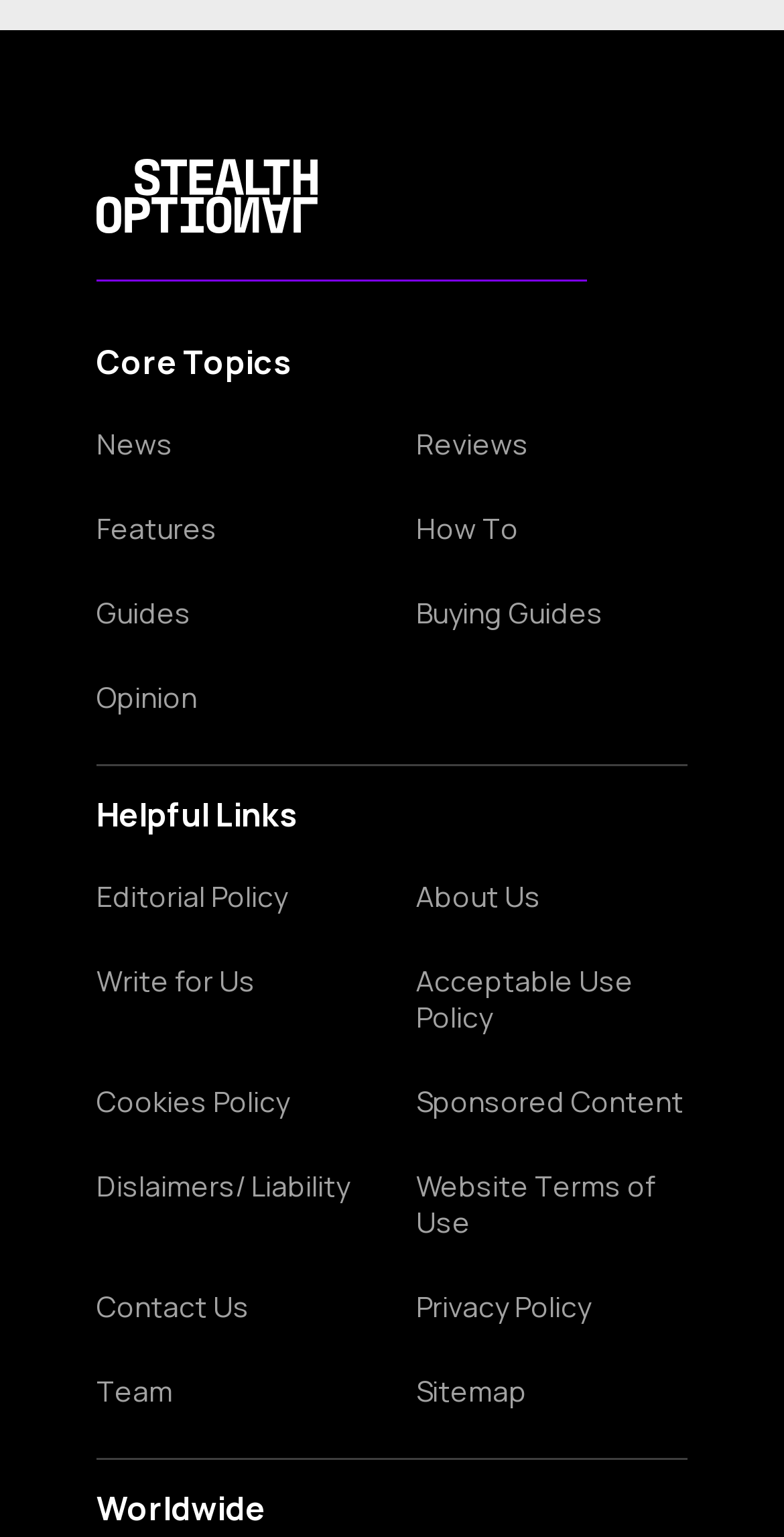Find the UI element described as: "CLASSIC HORROR FILMS" and predict its bounding box coordinates. Ensure the coordinates are four float numbers between 0 and 1, [left, top, right, bottom].

None